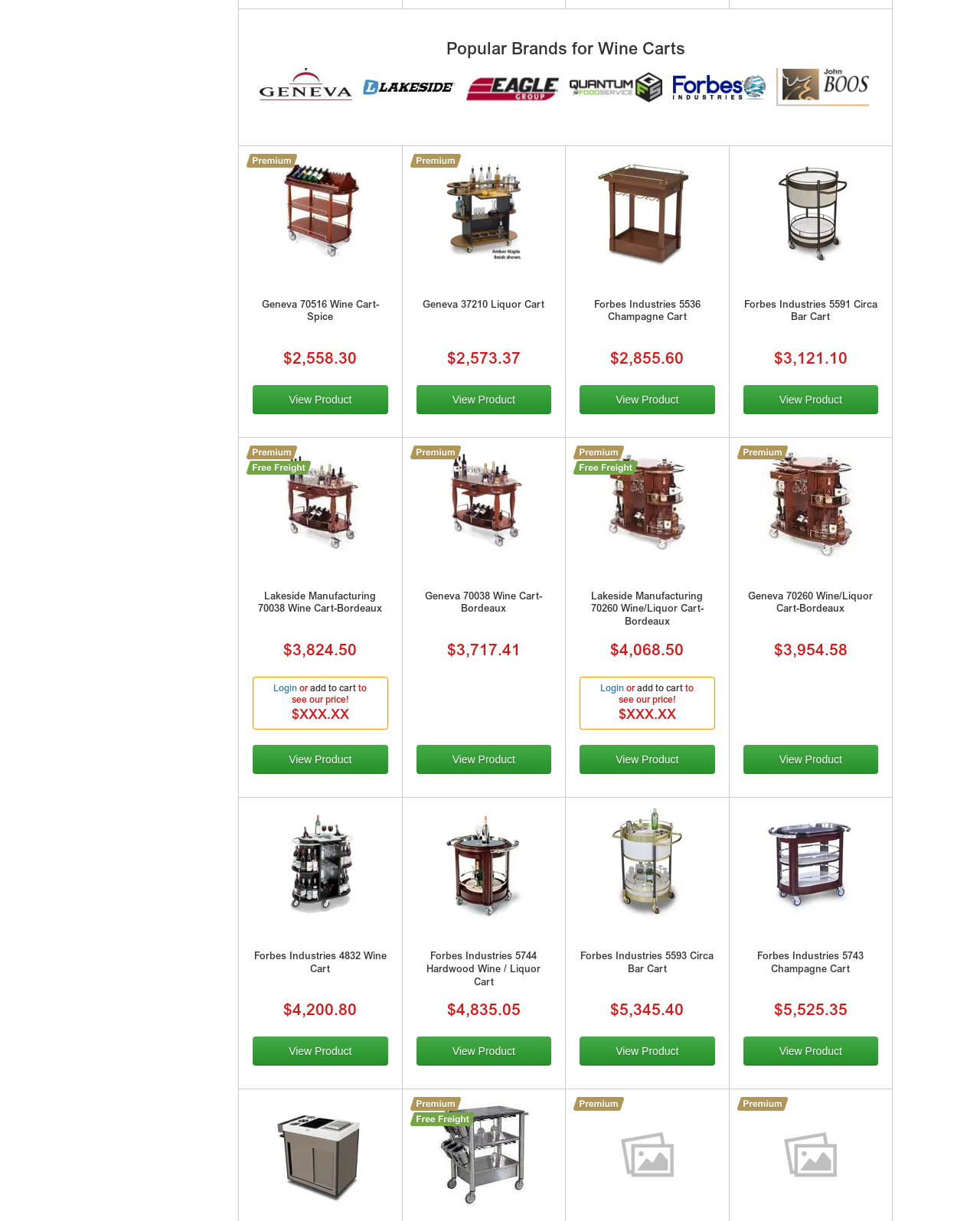Use one word or a short phrase to answer the question provided: 
What is the brand of the first wine cart?

Geneva